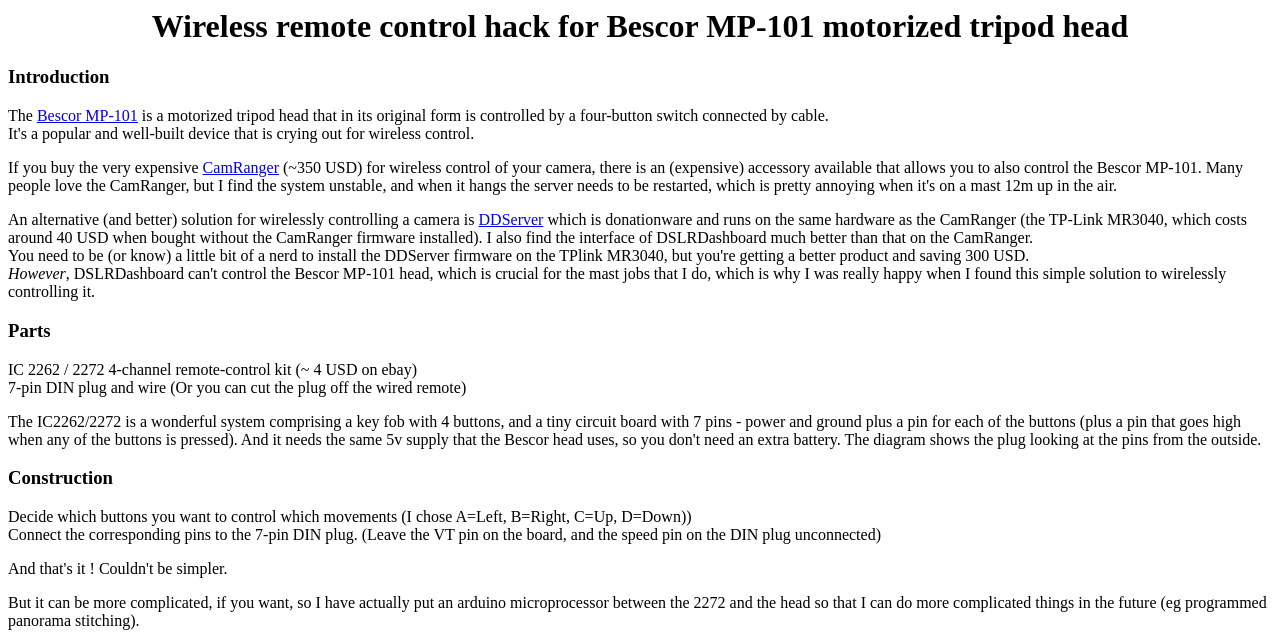Please provide a detailed answer to the question below based on the screenshot: 
What is the cost of the TP-Link MR3040?

The cost of the TP-Link MR3040 is mentioned in the section where the author is discussing the alternative solution for wirelessly controlling a camera, stating that 'the TP-Link MR3040, which costs around 40 USD when bought without the CamRanger firmware installed'.